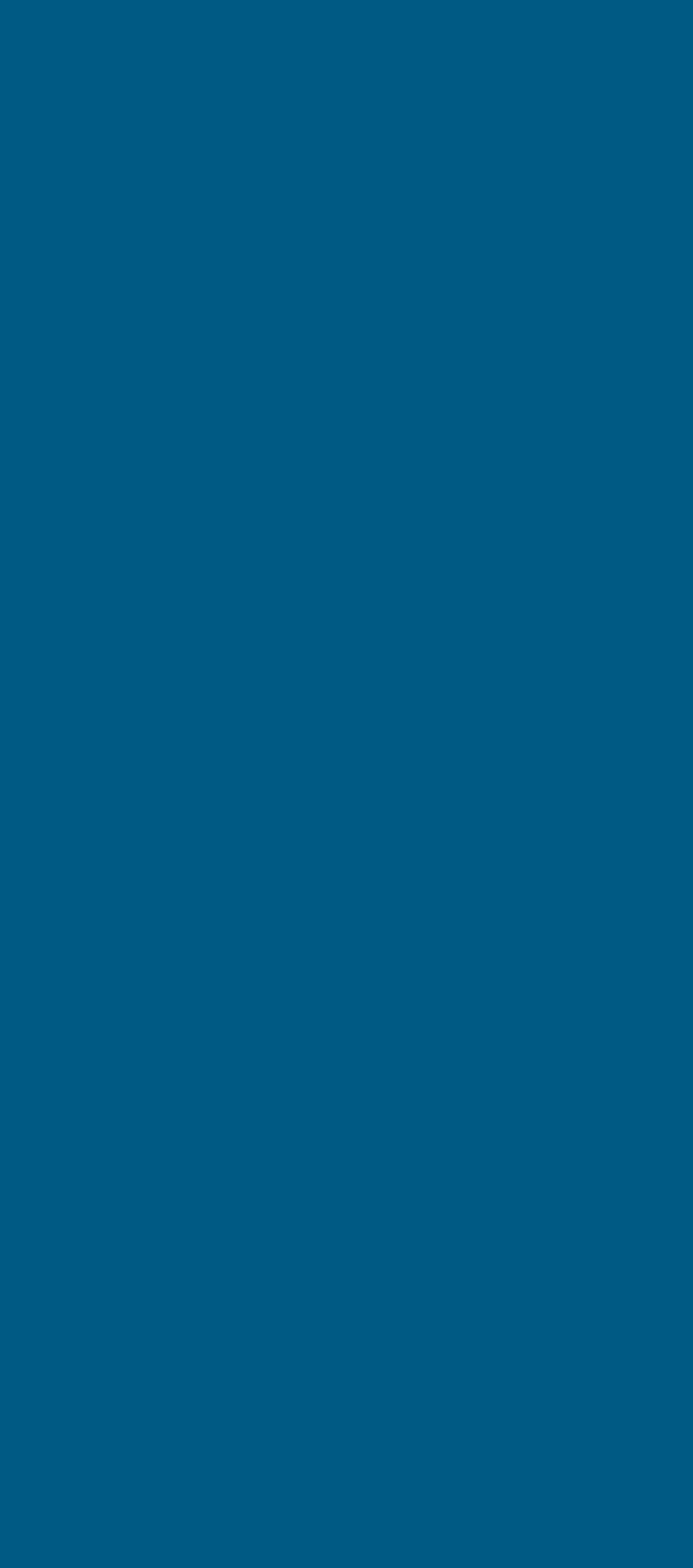Locate the bounding box coordinates of the clickable region necessary to complete the following instruction: "Access the NY Department of State-Division of Administrative Rules". Provide the coordinates in the format of four float numbers between 0 and 1, i.e., [left, top, right, bottom].

[0.01, 0.902, 0.888, 0.954]